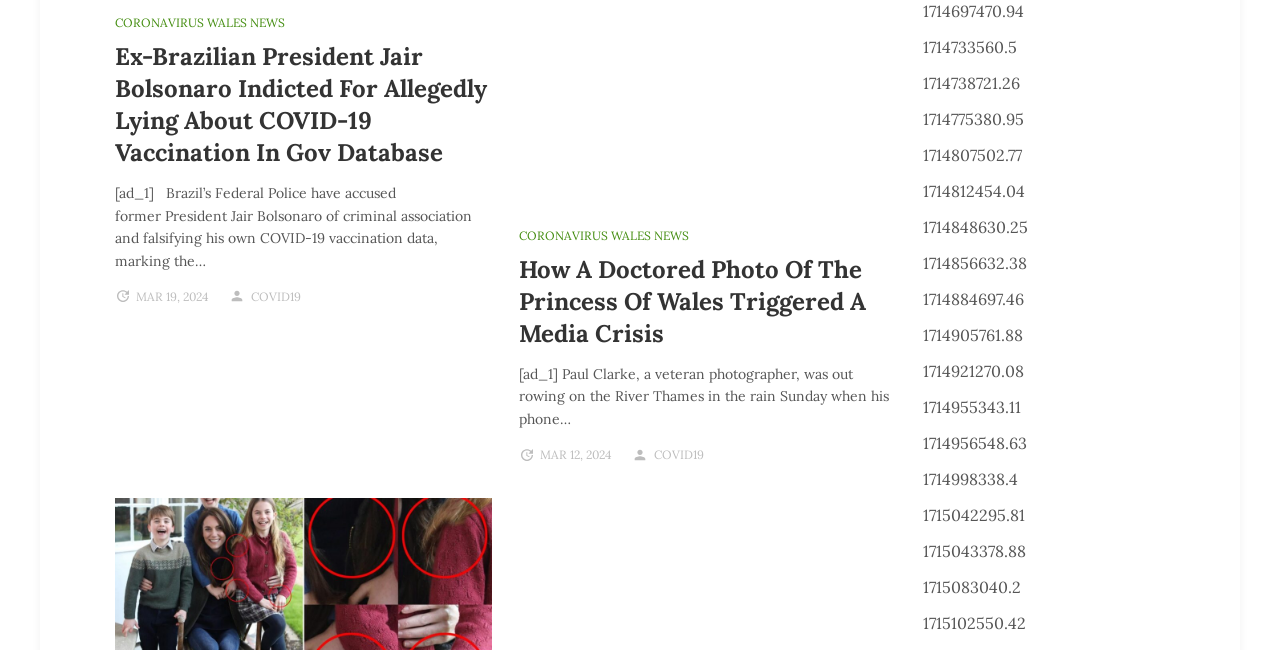Observe the image and answer the following question in detail: How many news articles are displayed on the webpage?

There are two sections with headings and links, each describing a news article, indicating that there are two news articles displayed on the webpage.